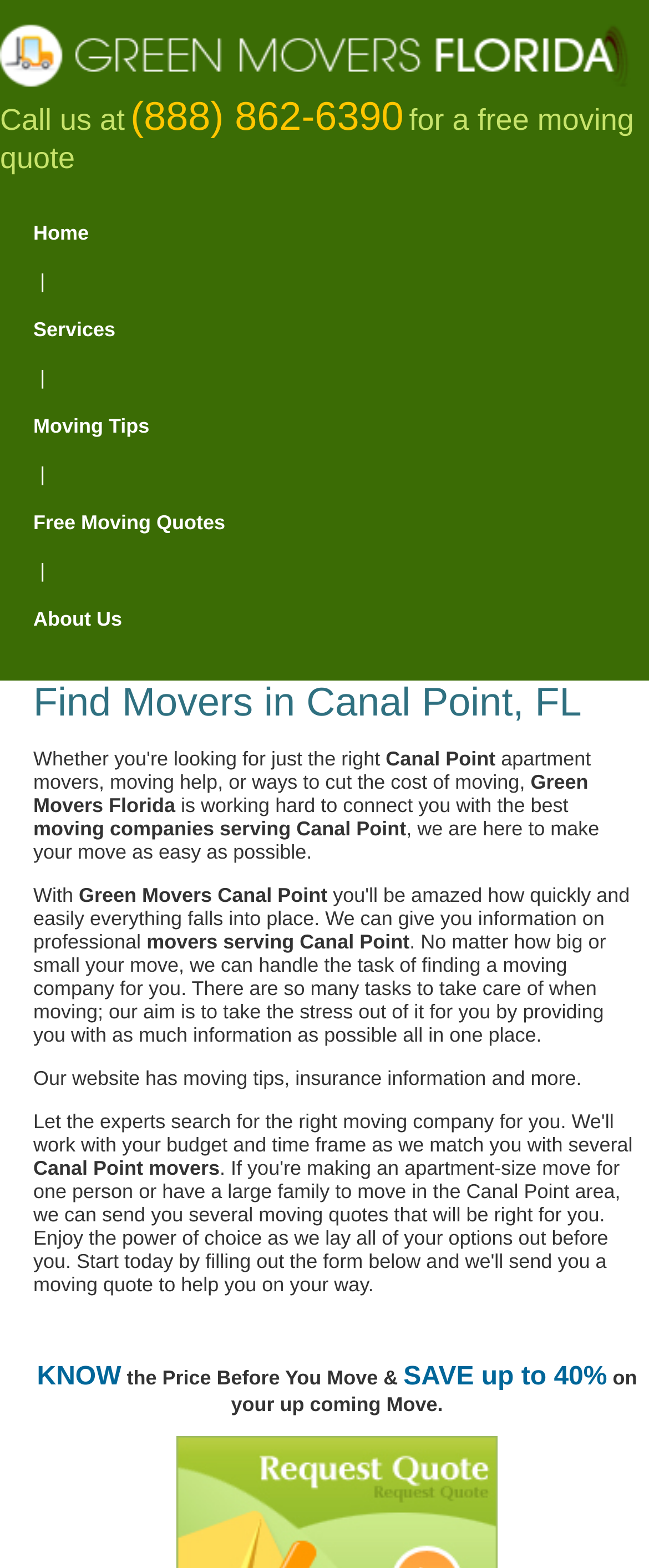What is the phone number for a free moving quote?
Based on the screenshot, respond with a single word or phrase.

(888) 862-6390